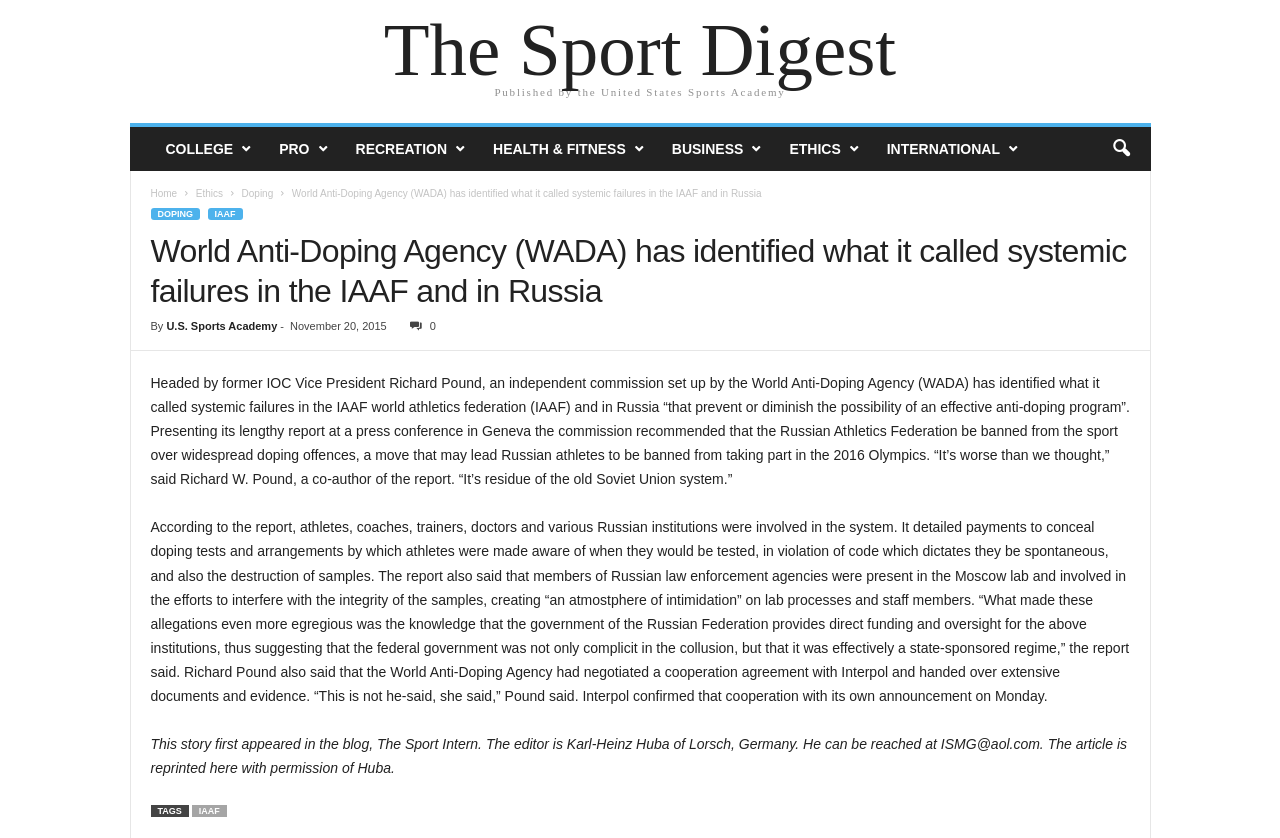What is the name of the agency that identified systemic failures in the IAAF?
Please respond to the question with a detailed and informative answer.

The answer can be found in the first paragraph of the article, where it is stated that 'an independent commission set up by the World Anti-Doping Agency (WADA) has identified what it called systemic failures in the IAAF world athletics federation (IAAF) and in Russia'.